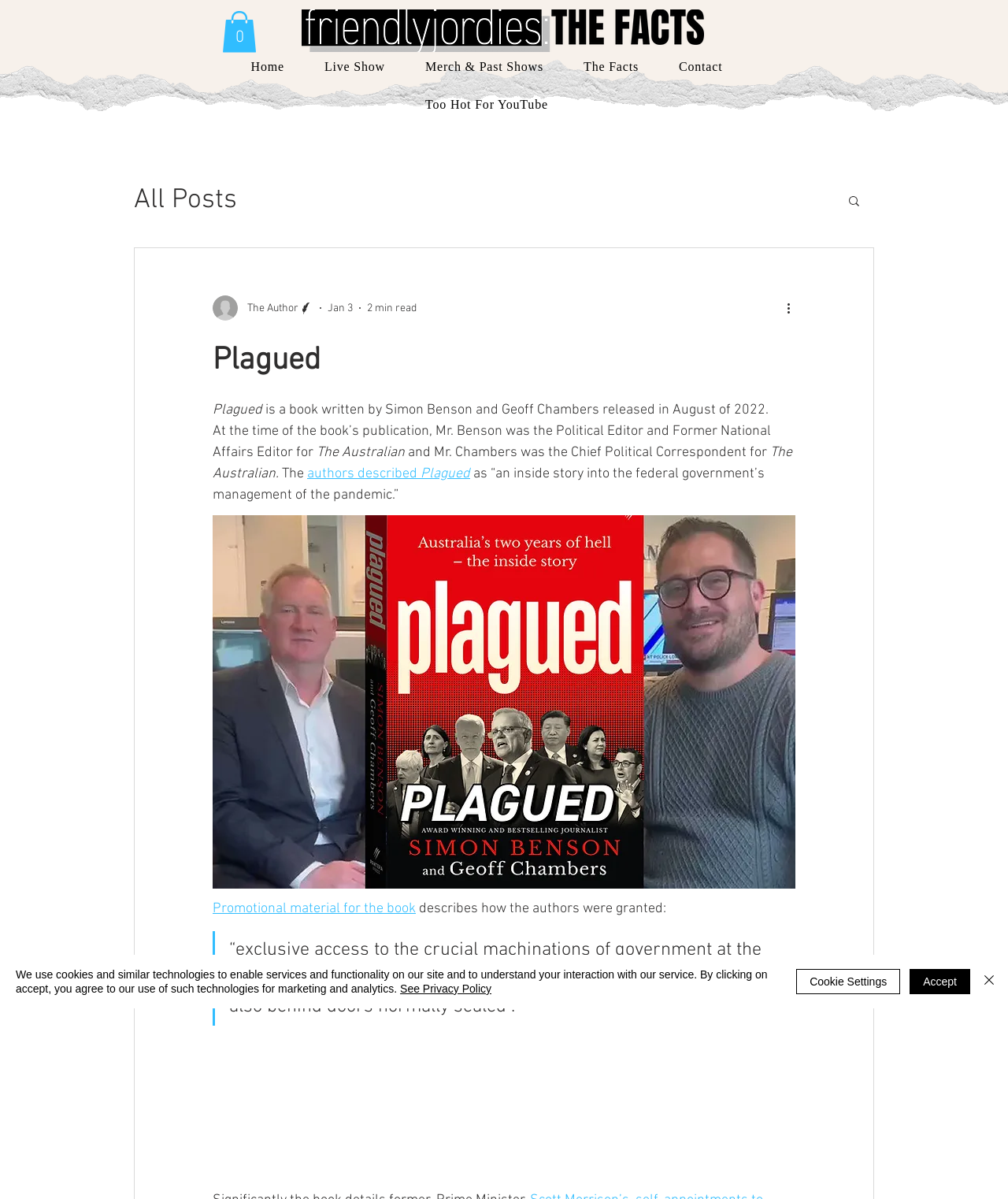Please find the bounding box coordinates of the element that you should click to achieve the following instruction: "Read more about the authors". The coordinates should be presented as four float numbers between 0 and 1: [left, top, right, bottom].

[0.305, 0.388, 0.417, 0.402]